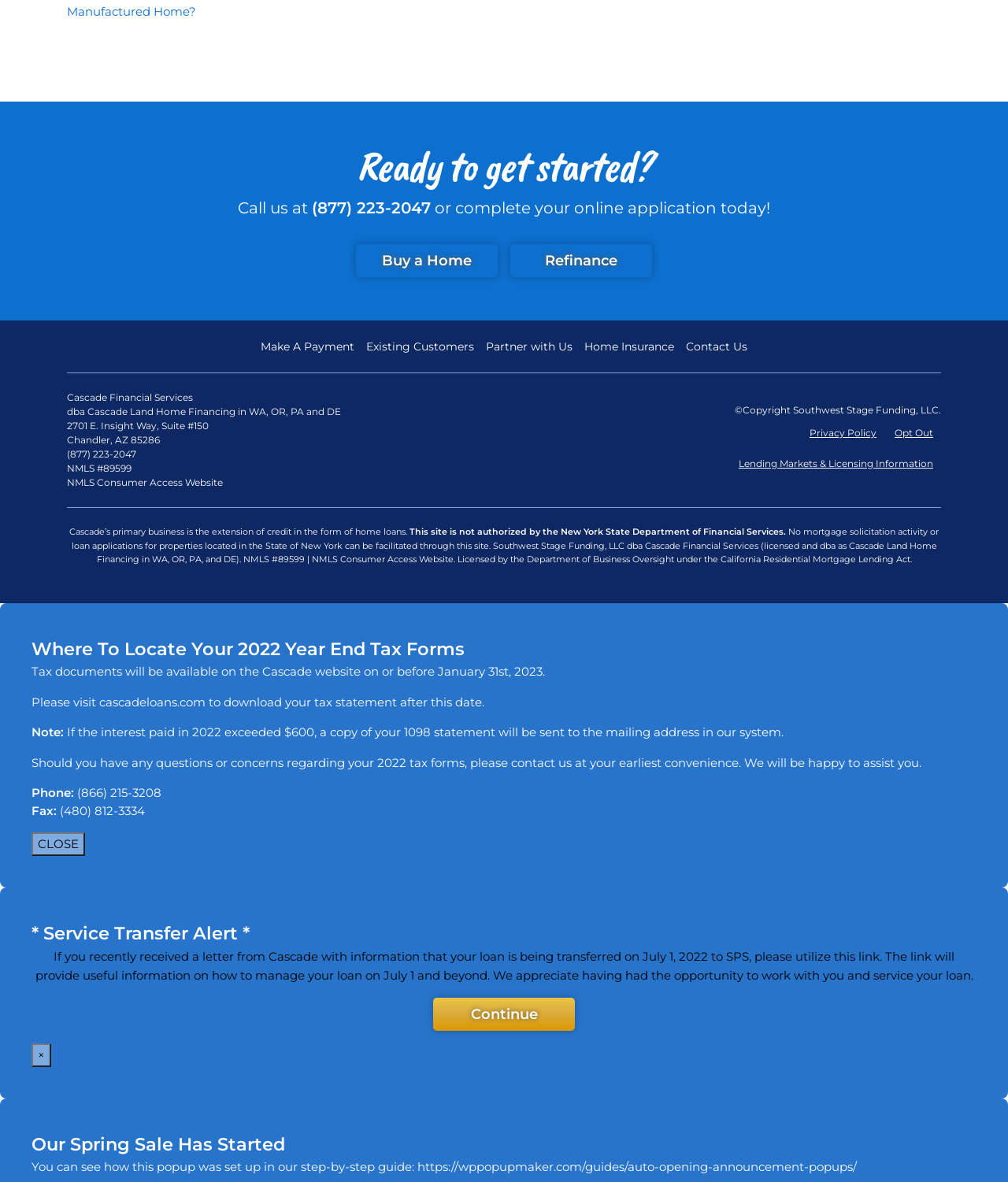Find the bounding box coordinates for the area that should be clicked to accomplish the instruction: "Call the phone number".

[0.236, 0.168, 0.309, 0.184]